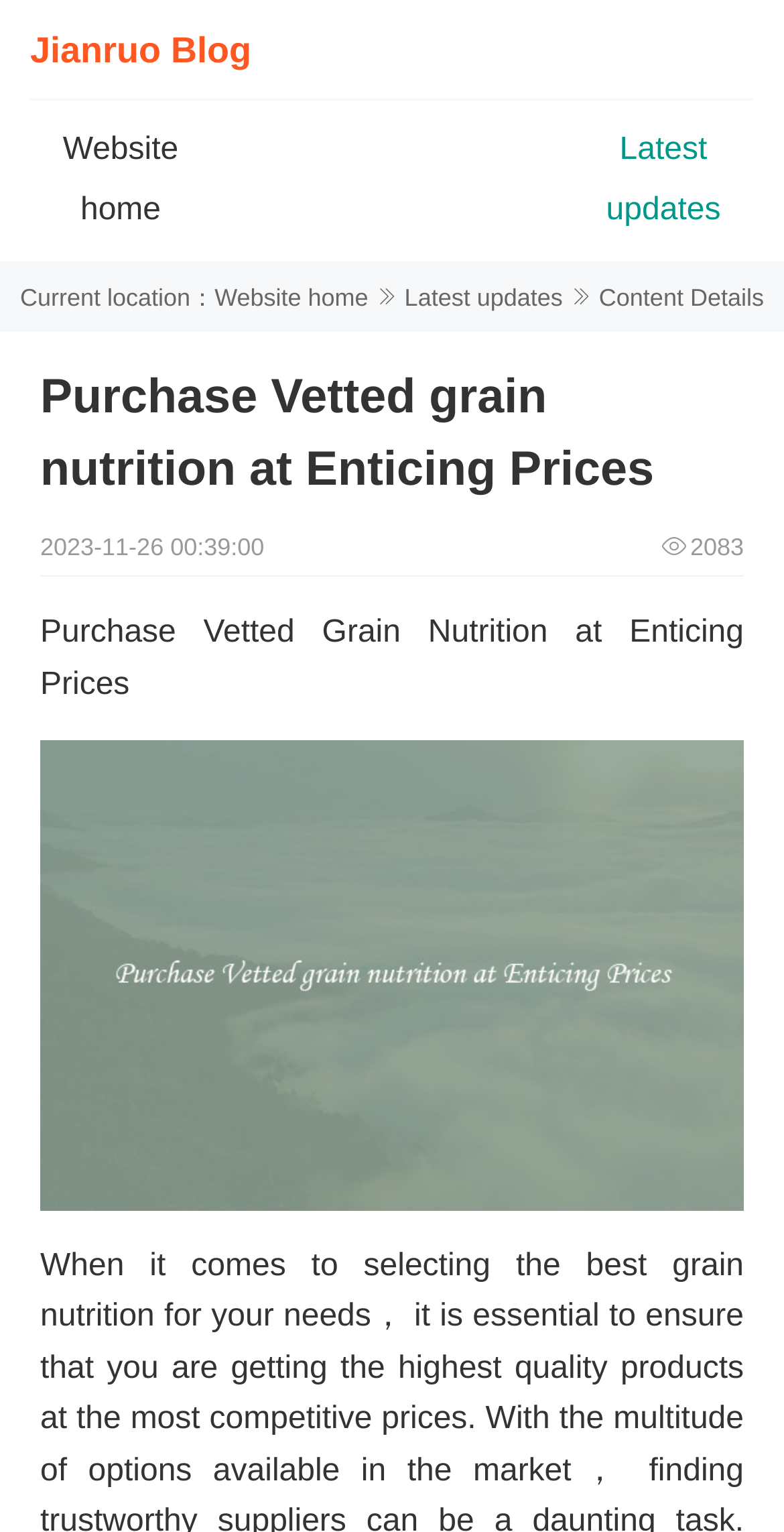How many views does this article have? Observe the screenshot and provide a one-word or short phrase answer.

2083